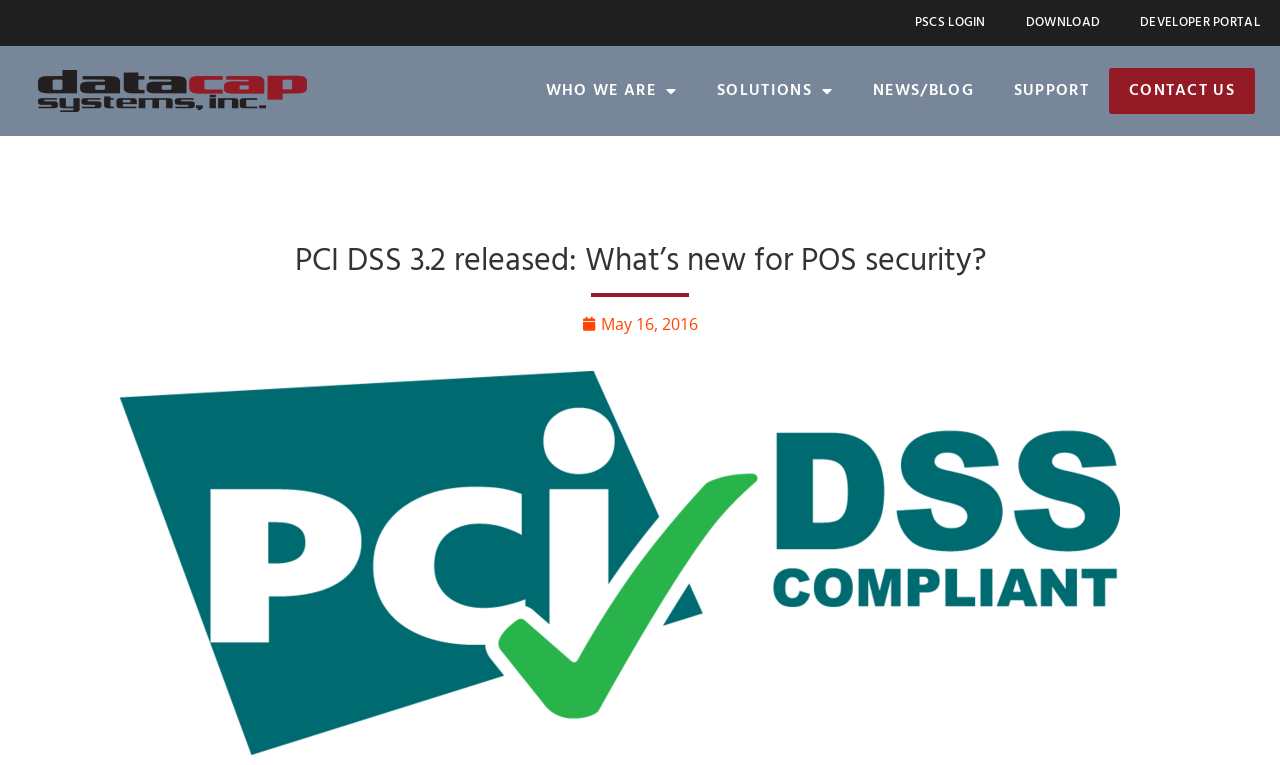How many links are in the top navigation bar? Based on the screenshot, please respond with a single word or phrase.

7